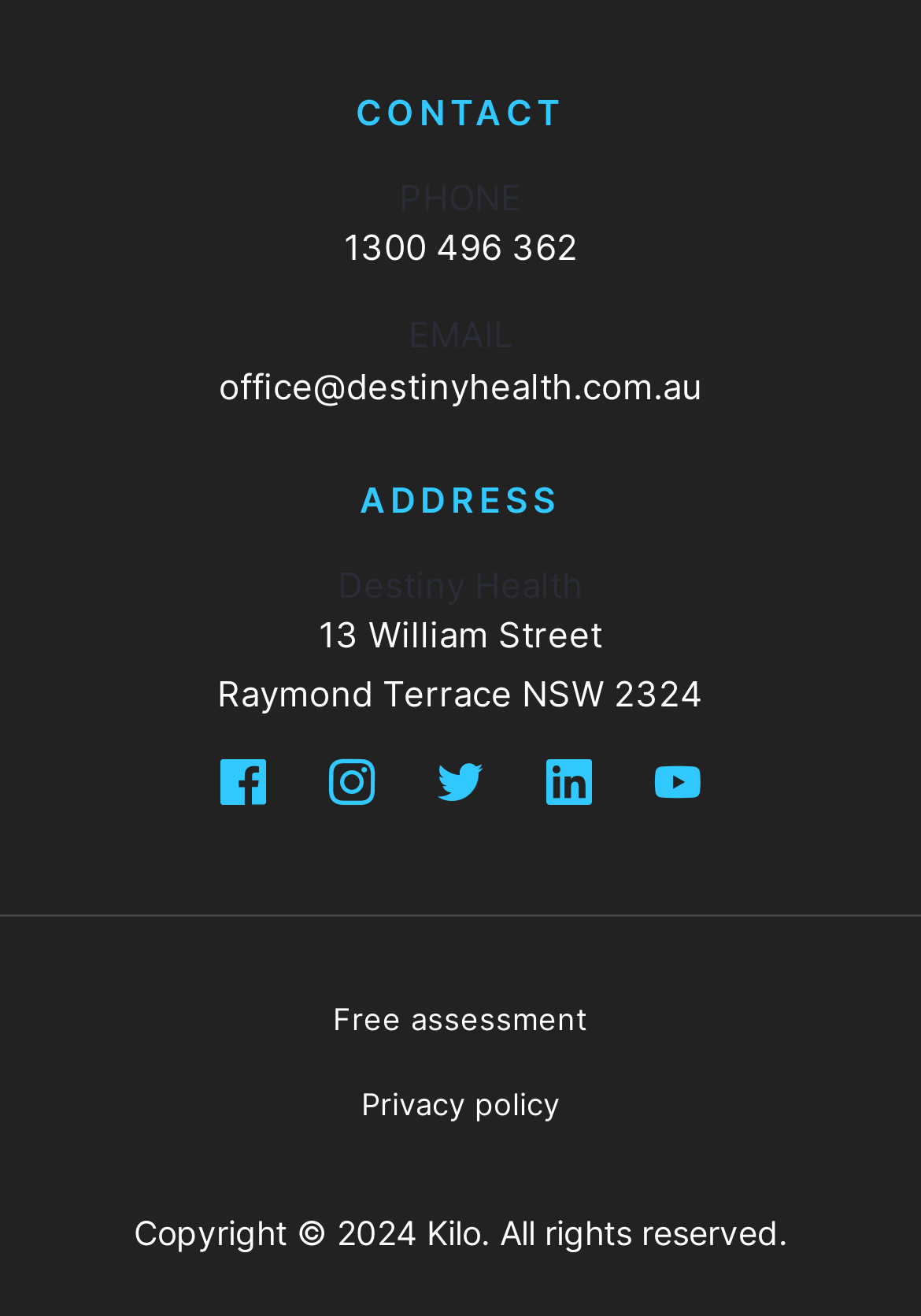How many social media platforms can you follow Destiny Health on?
Provide a fully detailed and comprehensive answer to the question.

I found the social media links by looking at the 'ADDRESS' section in the footer, where it lists links to follow Destiny Health on Facebook, Instagram, Twitter, LinkedIn, and YouTube, which makes a total of 5 platforms.